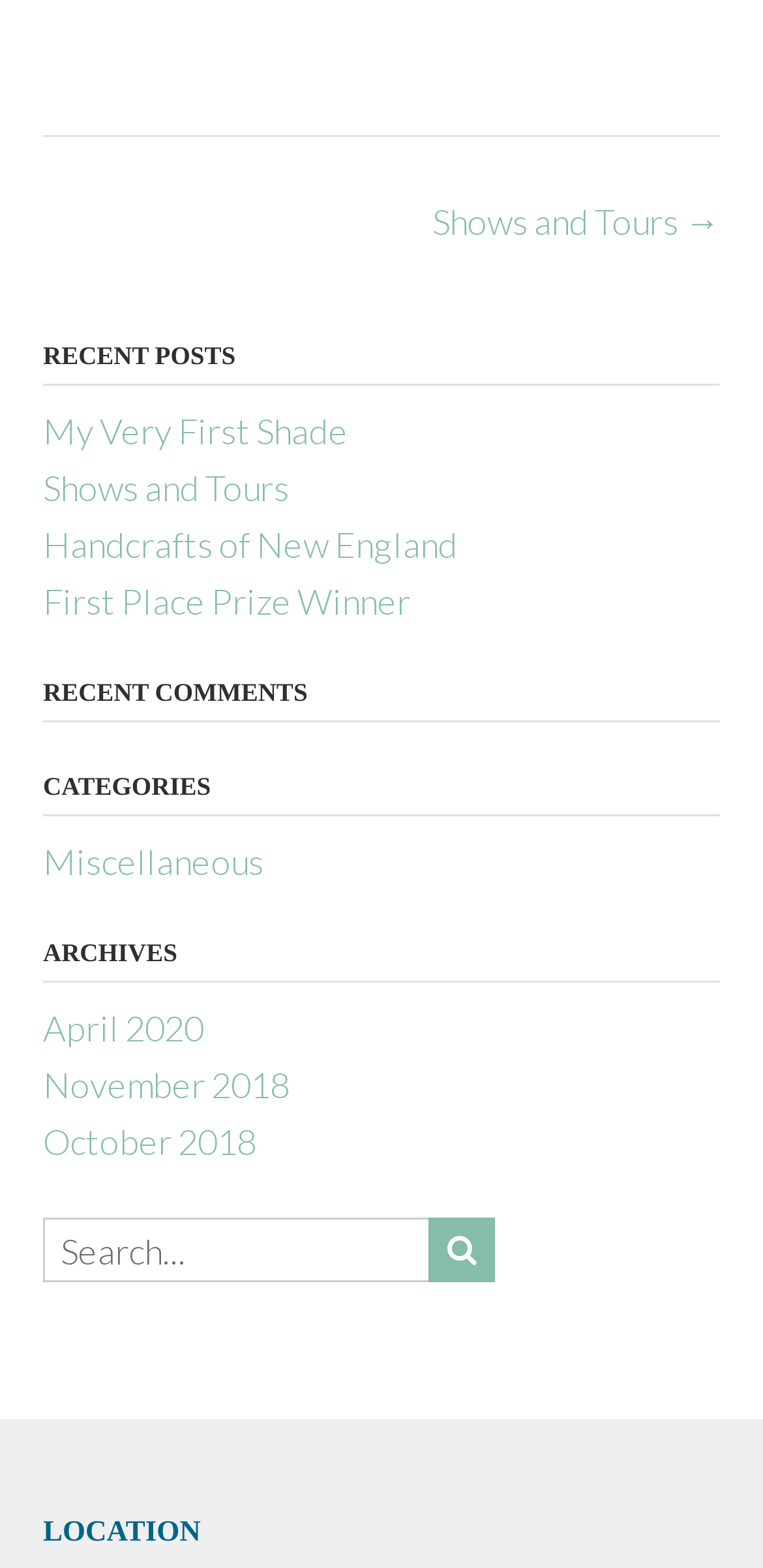Please locate the bounding box coordinates of the element that should be clicked to complete the given instruction: "Search for something".

[0.056, 0.777, 0.569, 0.818]